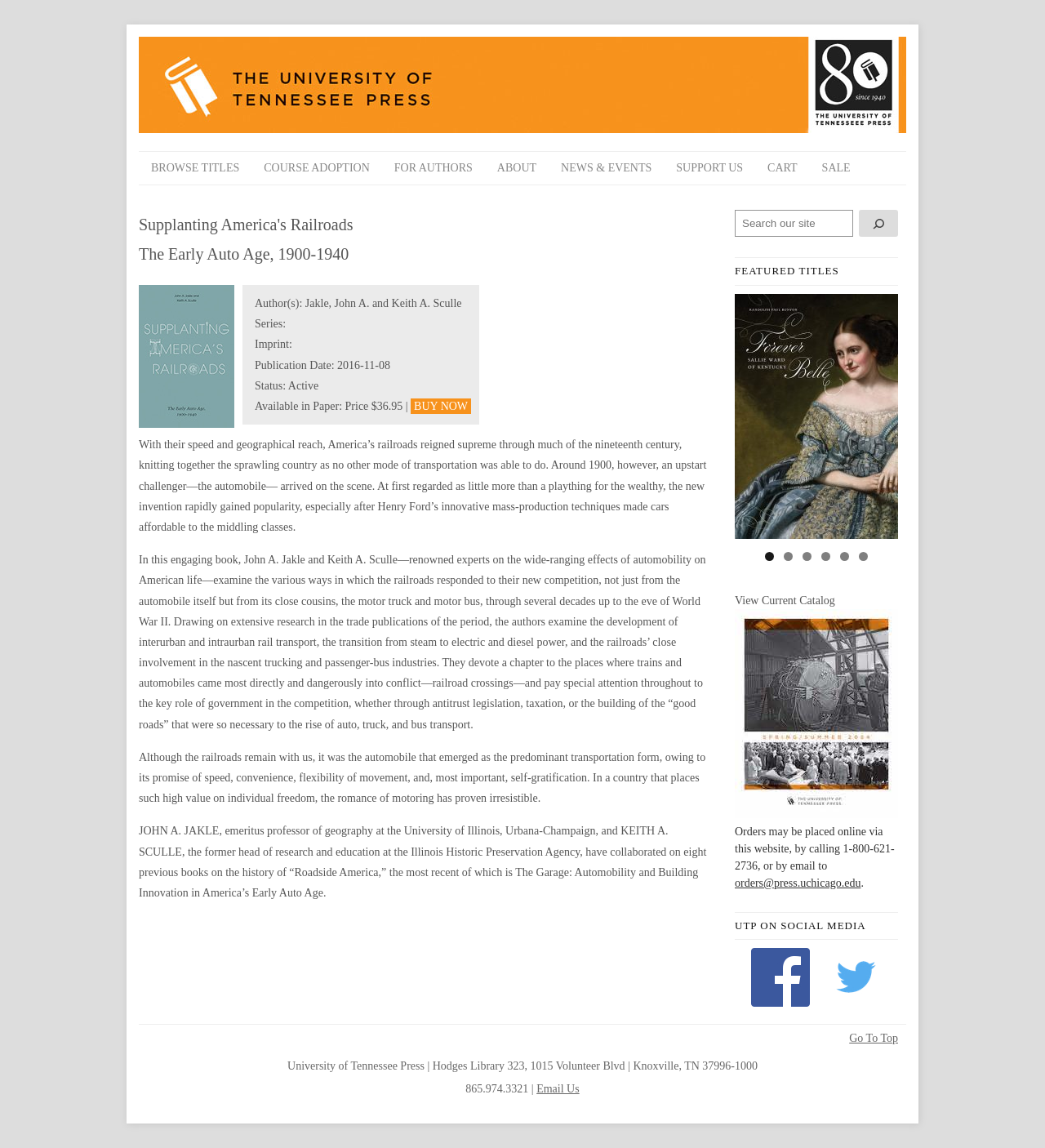Describe all visible elements and their arrangement on the webpage.

The webpage is about a book titled "Supplanting America's Railroads" published by the University of Tennessee Press. At the top, there is a header section with a link to the University of Tennessee Press and an image of the press's logo. Below the header, there are seven navigation links: "BROWSE TITLES", "COURSE ADOPTION", "FOR AUTHORS", "ABOUT", "NEWS & EVENTS", "SUPPORT US", and "CART".

The main content of the page is an article about the book, which includes a heading, a subheading, and several paragraphs of text. The heading is "Supplanting America's Railroads" and the subheading is "The Early Auto Age, 1900-1940". There is also an image on the page, likely a cover image of the book. The text describes the book's content, which explores the impact of the automobile on America's railroads during the early 20th century.

Below the article, there is a section with information about the book's authors, John A. Jakle and Keith A. Sculle, and their previous works. There is also a "BUY NOW" link.

On the right side of the page, there is a search box with a search button and an image of a magnifying glass. Below the search box, there is a heading "FEATURED TITLES" and a list of links to other books, each with an image. There are also links to navigate through the list of featured titles.

At the bottom of the page, there is a footer section with a link to go to the top of the page, the University of Tennessee Press's contact information, and links to their social media profiles.